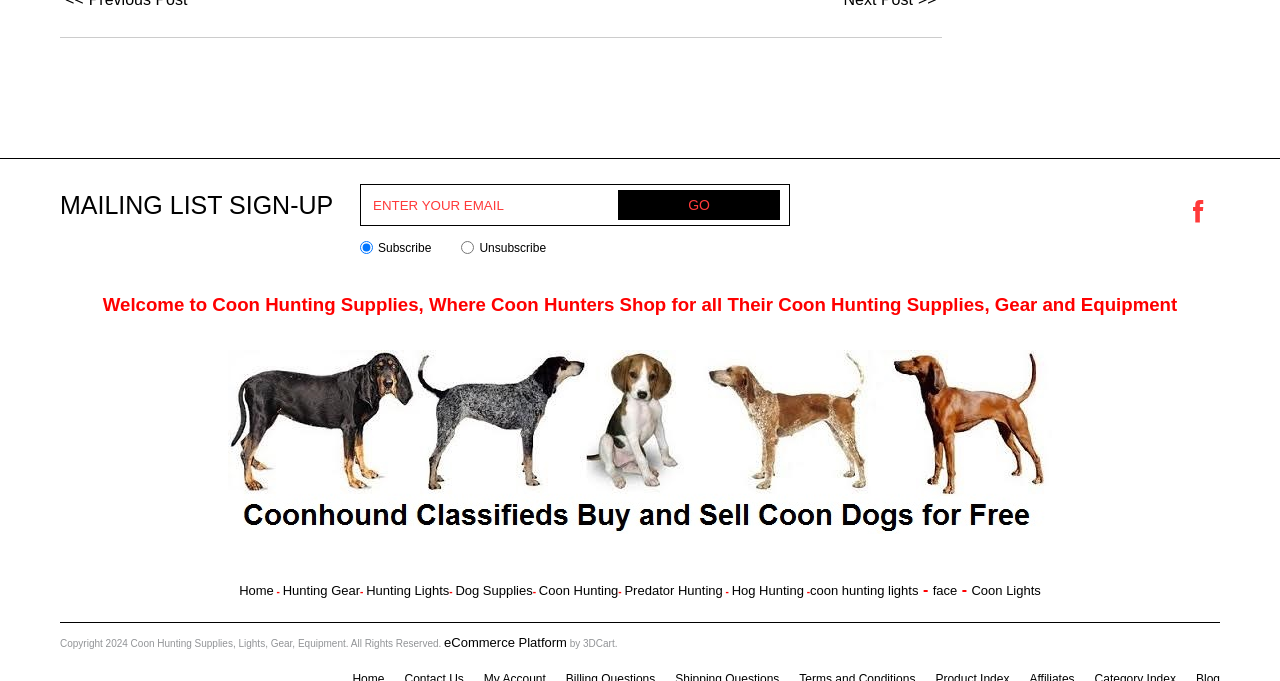Use the information in the screenshot to answer the question comprehensively: What are the two options for subscription?

The webpage has two radio buttons, one labeled 'Subscribe' and the other labeled 'Unsubscribe', indicating that the user can choose to either subscribe or unsubscribe from a mailing list.